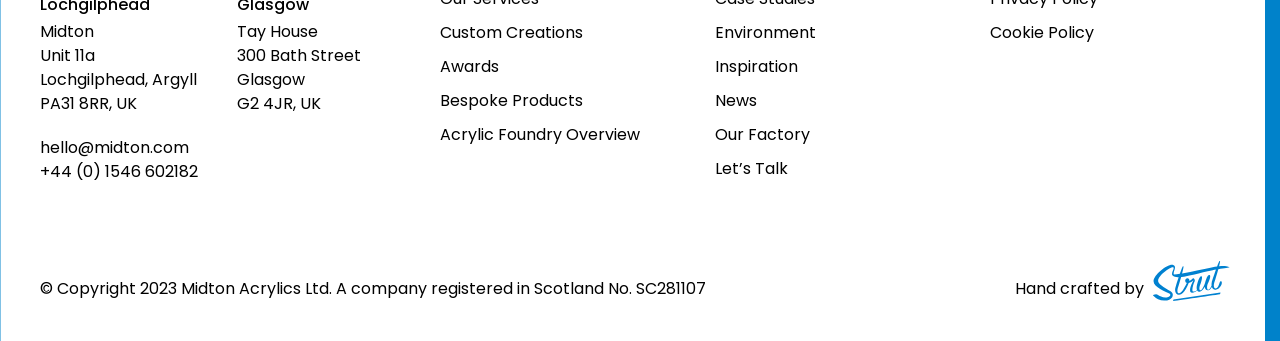Please provide a brief answer to the question using only one word or phrase: 
What is the company name?

Midton Acrylics Ltd.